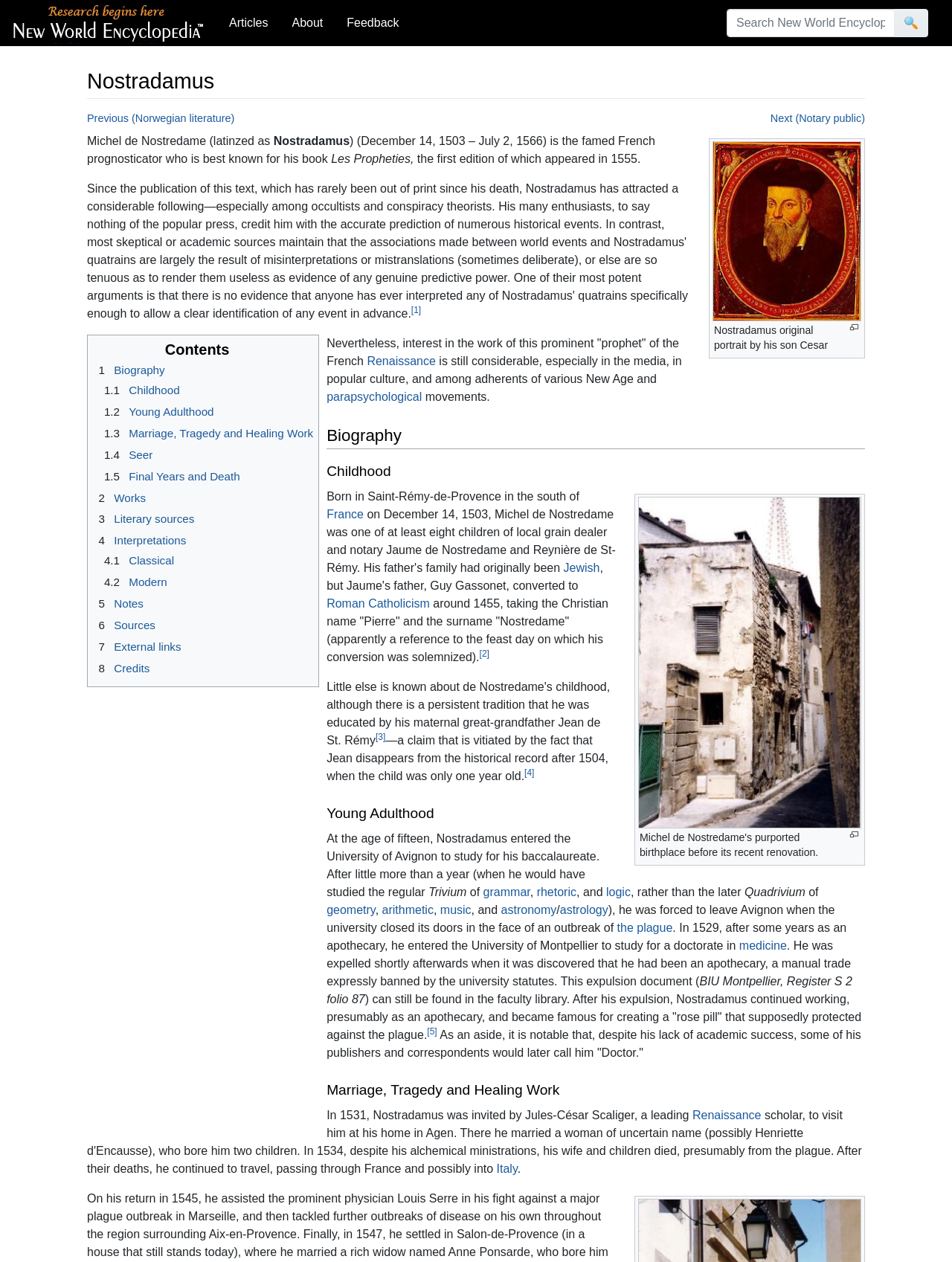Locate the bounding box coordinates of the UI element described by: "7 External links". The bounding box coordinates should consist of four float numbers between 0 and 1, i.e., [left, top, right, bottom].

[0.098, 0.507, 0.19, 0.517]